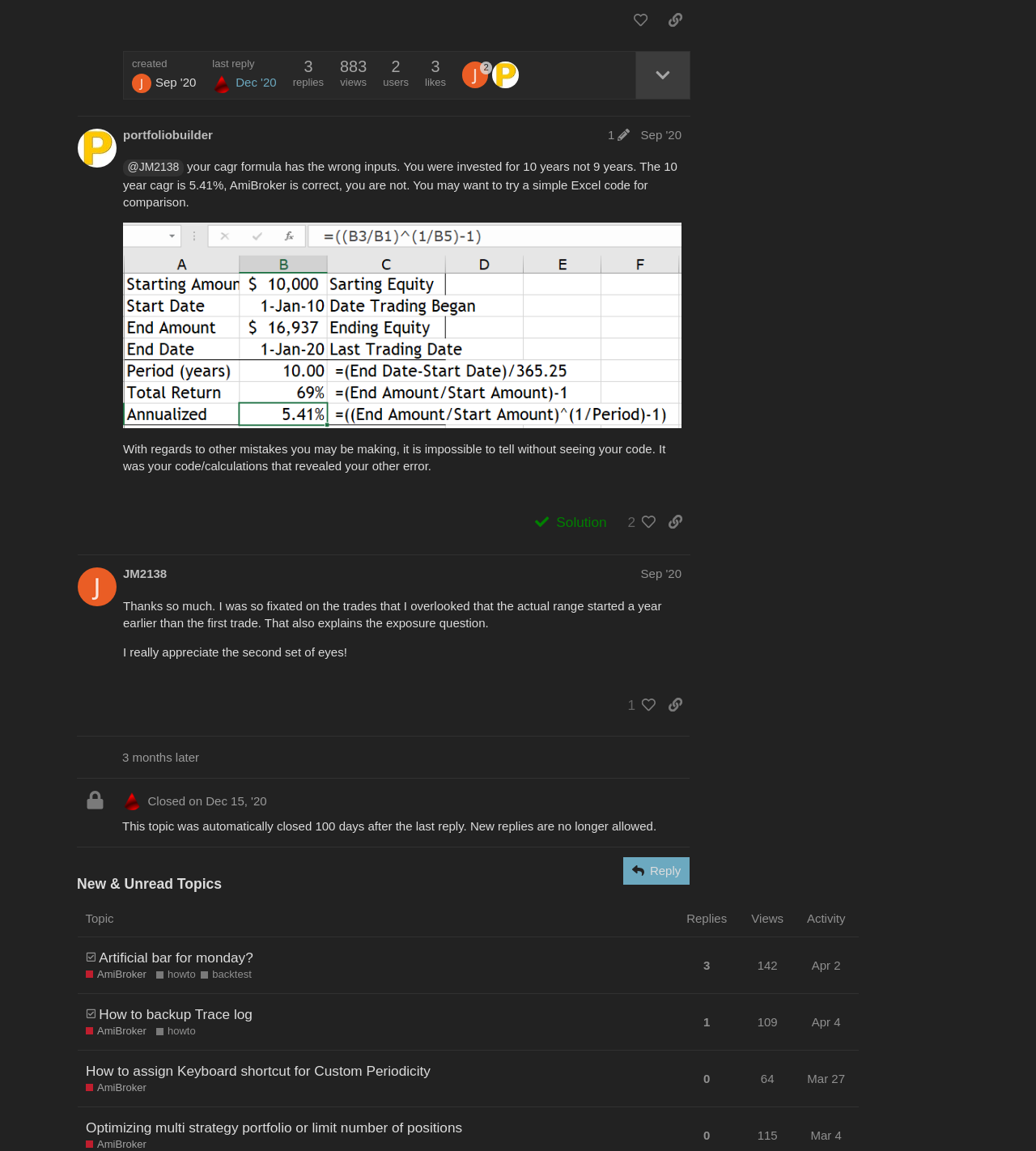Reply to the question with a single word or phrase:
How many replies does the topic 'Artificial bar for monday?' have?

3